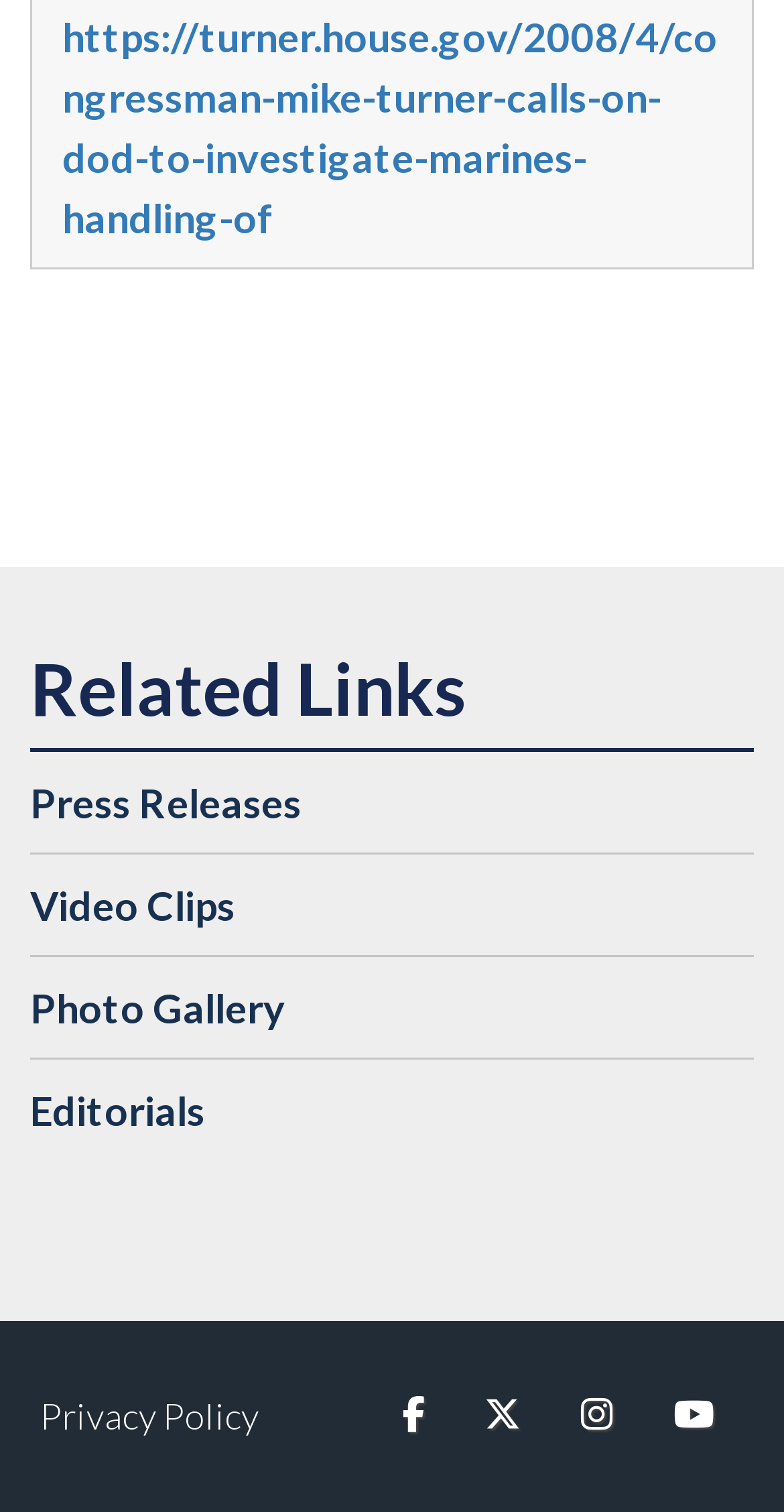What social media platform is represented by the icon at [0.474, 0.9, 0.579, 0.973]?
Using the image as a reference, give a one-word or short phrase answer.

Facebook